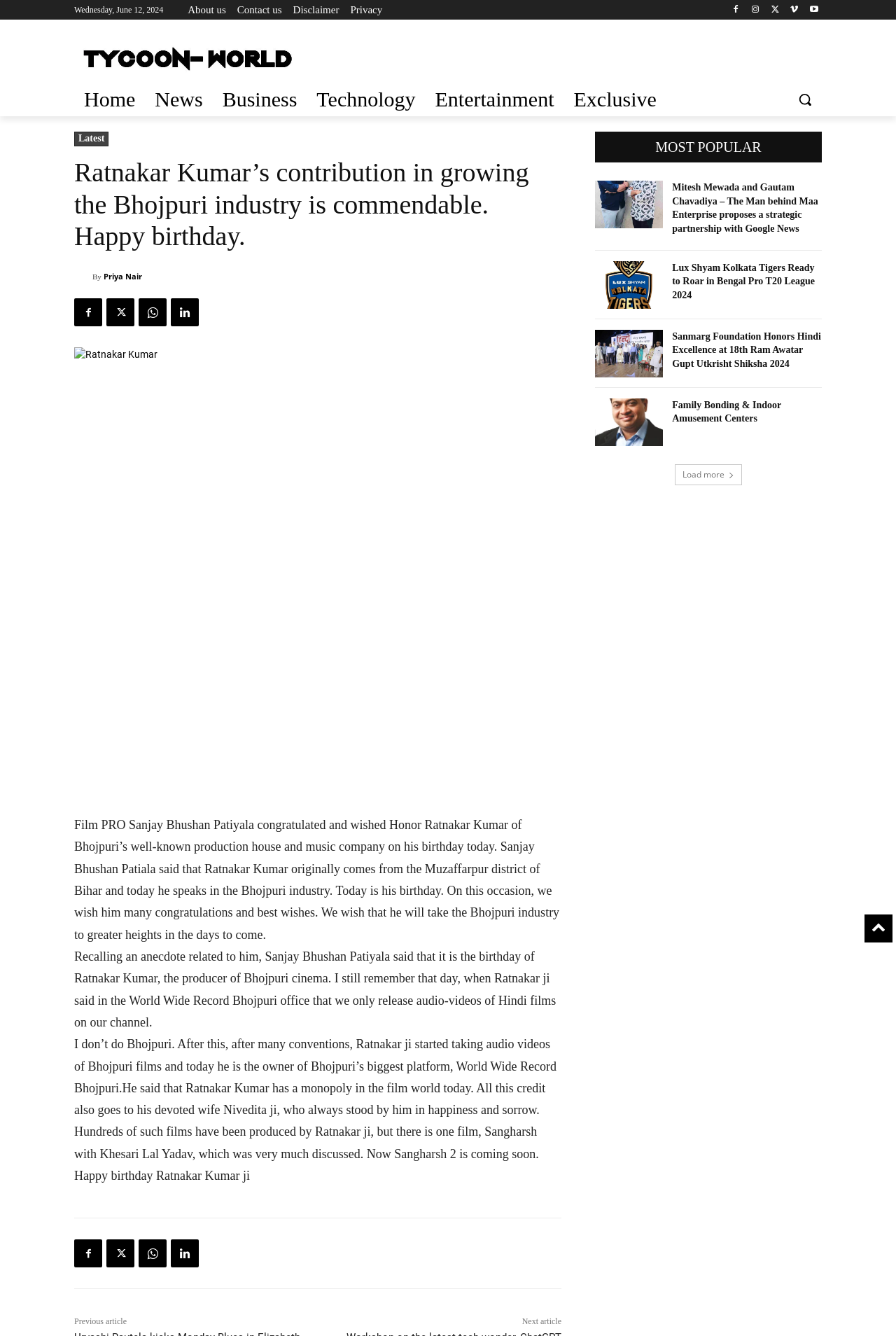What is the category of the article 'Mitesh Mewada and Gautam Chavadiya – The Man behind Maa Enterprise proposes a strategic partnership with Google News'?
Using the image, answer in one word or phrase.

Business